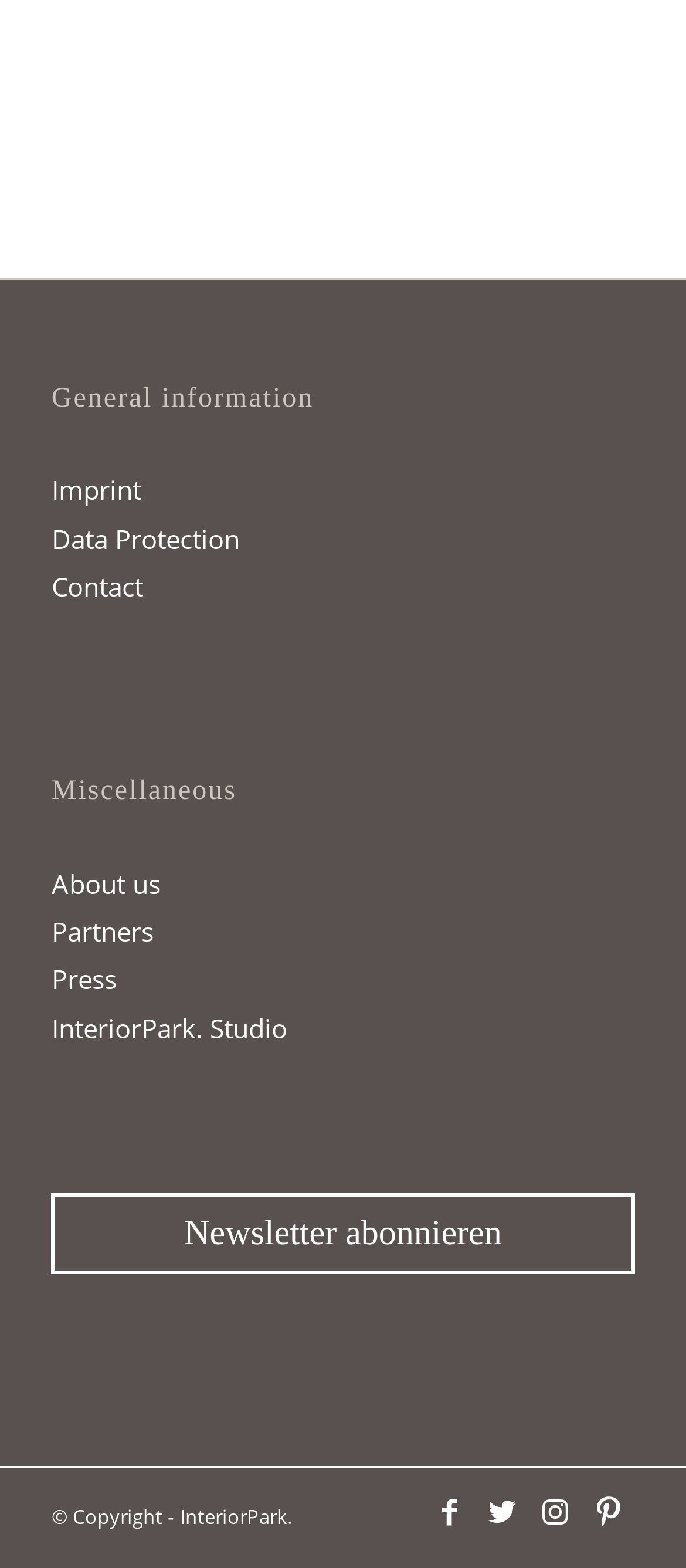Refer to the image and provide an in-depth answer to the question: 
What is the last link under 'Miscellaneous'?

The last link under 'Miscellaneous' is 'InteriorPark. Studio' because it is the last link that appears under the 'Miscellaneous' heading, which is located in the middle of the webpage.